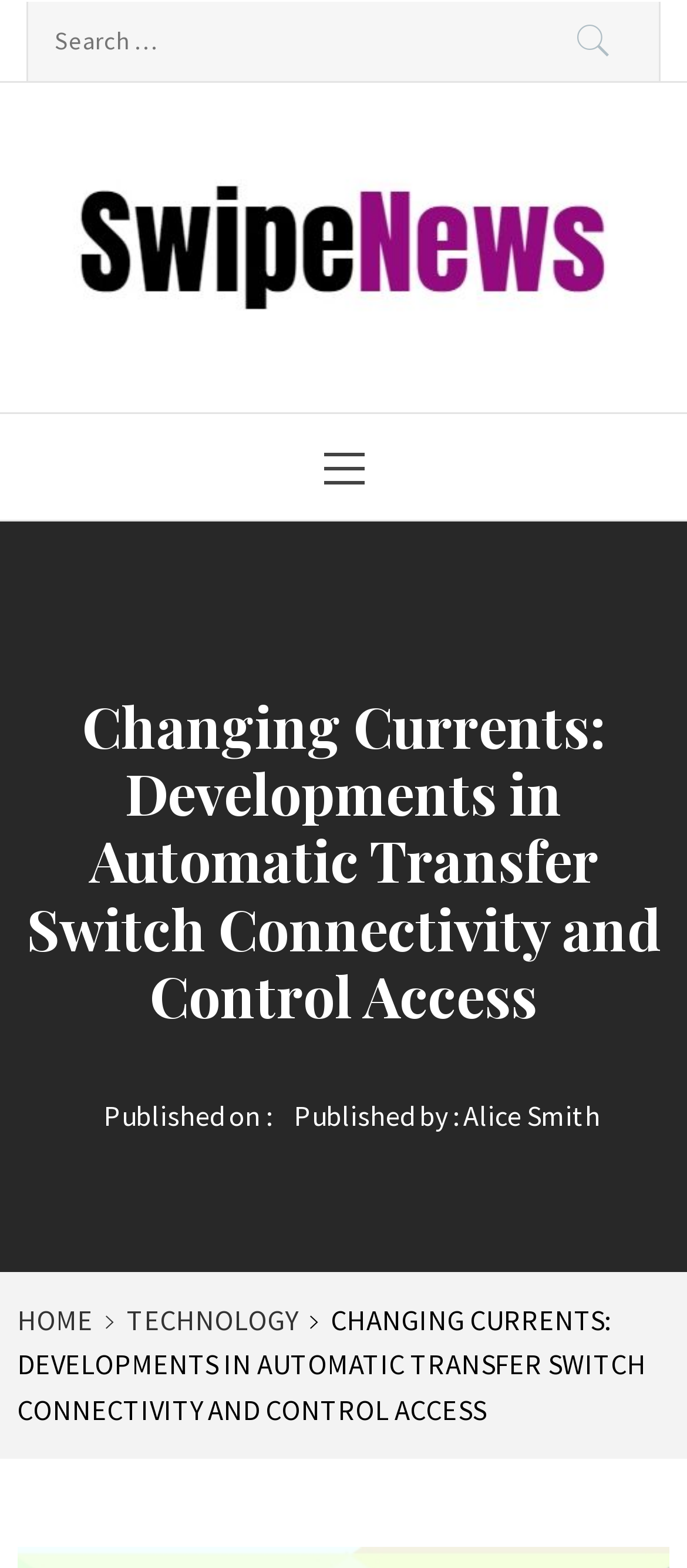Offer a comprehensive description of the webpage’s content and structure.

The webpage is about "Changing Currents: Developments in Automatic Transfer Switch Connectivity and Control Access" and is part of the "Swipe News" website. At the top-left corner, there is a "Skip to content" link. Next to it, a search bar spans across the top of the page, consisting of a "Search for:" label, a search box, and a "Search" button. 

Below the search bar, there are two "Swipe News" links, one of which is accompanied by a "Swipe News" image. A "Swipe Up" text is positioned to the right of the image. 

The main content area begins with a "Primary Menu" section, which takes up about half of the page's width. Below it, the title "Changing Currents: Developments in Automatic Transfer Switch Connectivity and Control Access" is displayed prominently. 

Further down, there are three lines of text: "Published on :", "Published by :", and a link to the author "Alice Smith". 

At the bottom of the page, a "Breadcrumbs" navigation section is located, containing three links: "HOME", "TECHNOLOGY", and the current page title "CHANGING CURRENTS: DEVELOPMENTS IN AUTOMATIC TRANSFER SWITCH CONNECTIVITY AND CONTROL ACCESS".